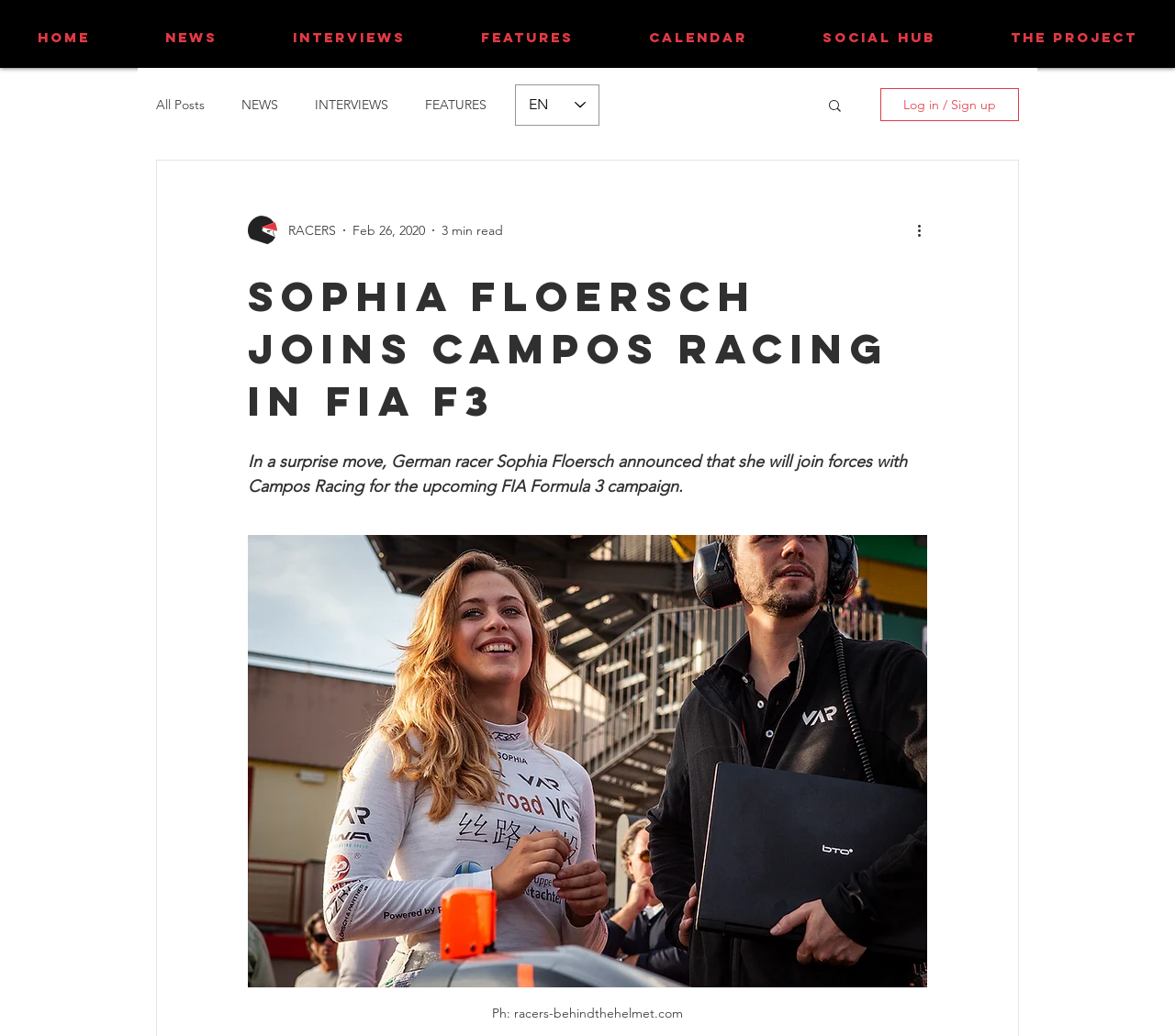Answer the question below in one word or phrase:
How many minutes does it take to read the article?

3 min